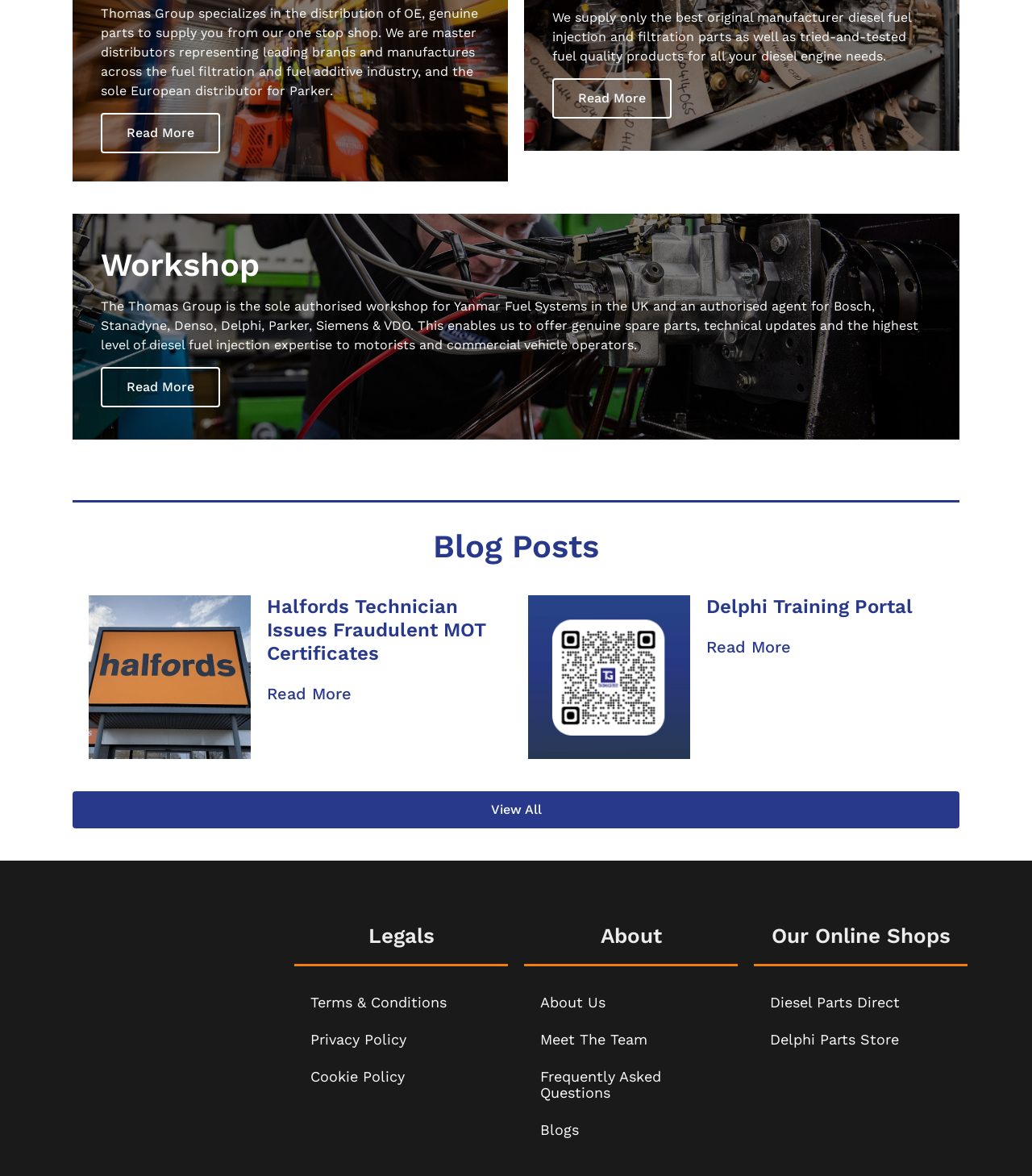What does Thomas Group specialize in?
Look at the screenshot and respond with a single word or phrase.

Distribution of OE parts